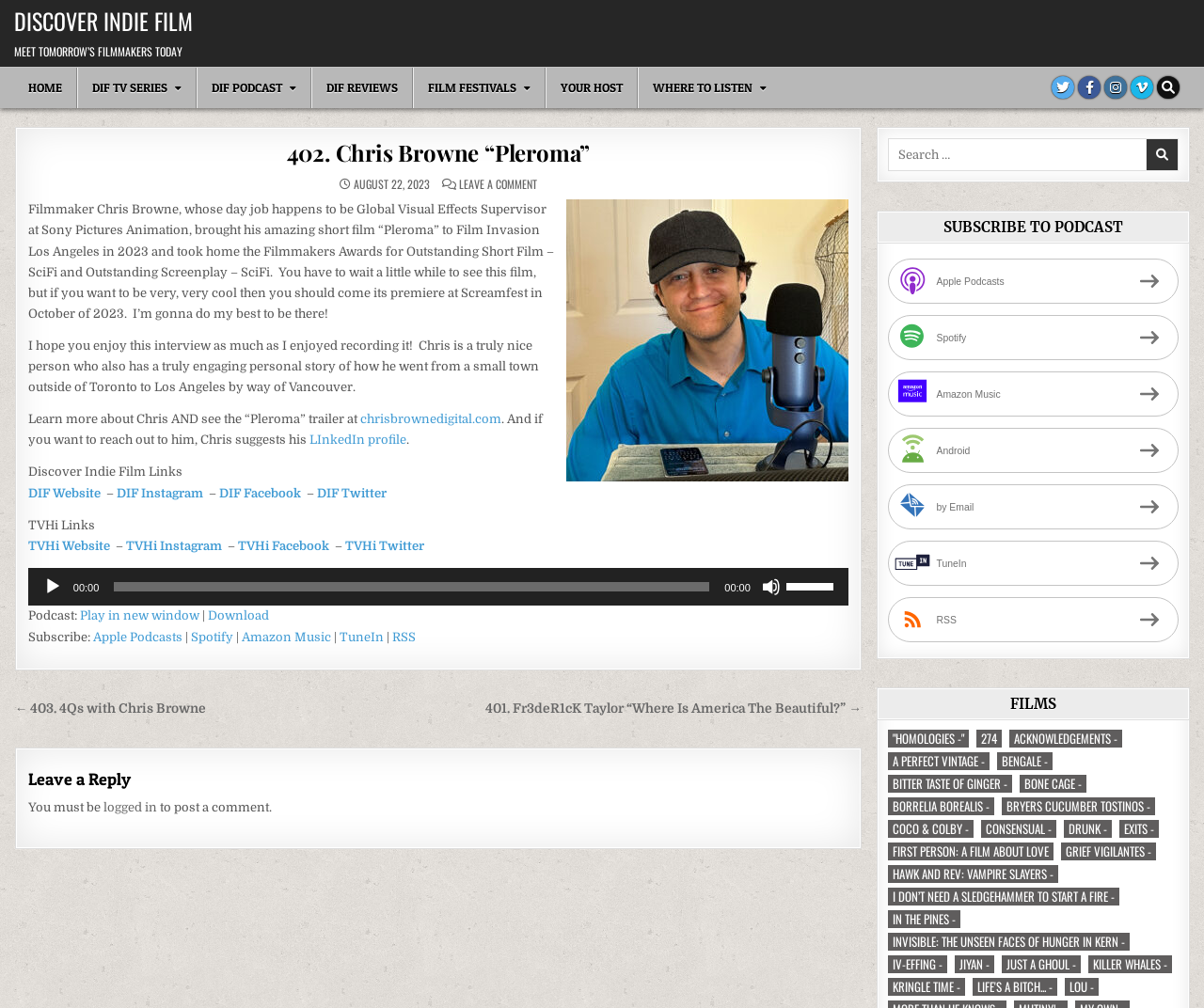Using the information shown in the image, answer the question with as much detail as possible: What is the profession of Chris Browne?

I found the answer by reading the text 'Filmmaker Chris Browne, whose day job happens to be Global Visual Effects Supervisor at Sony Pictures Animation...' which indicates that Chris Browne's day job is as a Global Visual Effects Supervisor.